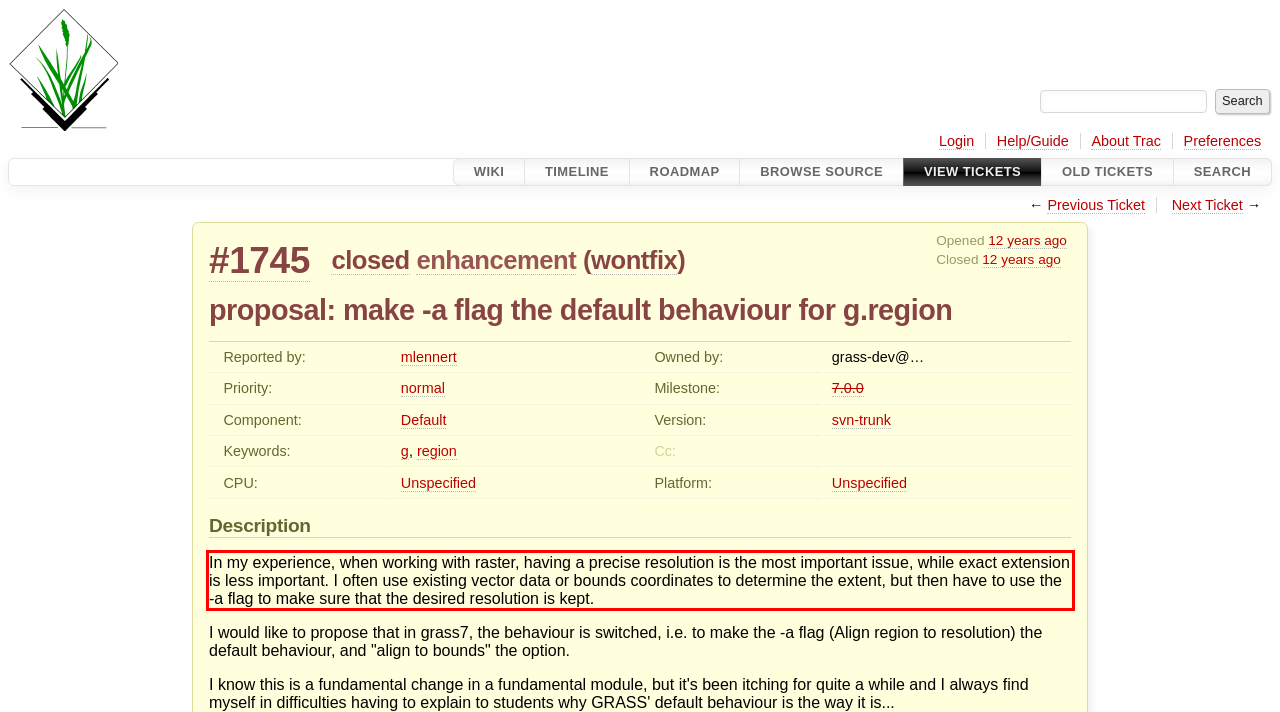Within the screenshot of the webpage, locate the red bounding box and use OCR to identify and provide the text content inside it.

In my experience, when working with raster, having a precise resolution is the most important issue, while exact extension is less important. I often use existing vector data or bounds coordinates to determine the extent, but then have to use the -a flag to make sure that the desired resolution is kept.